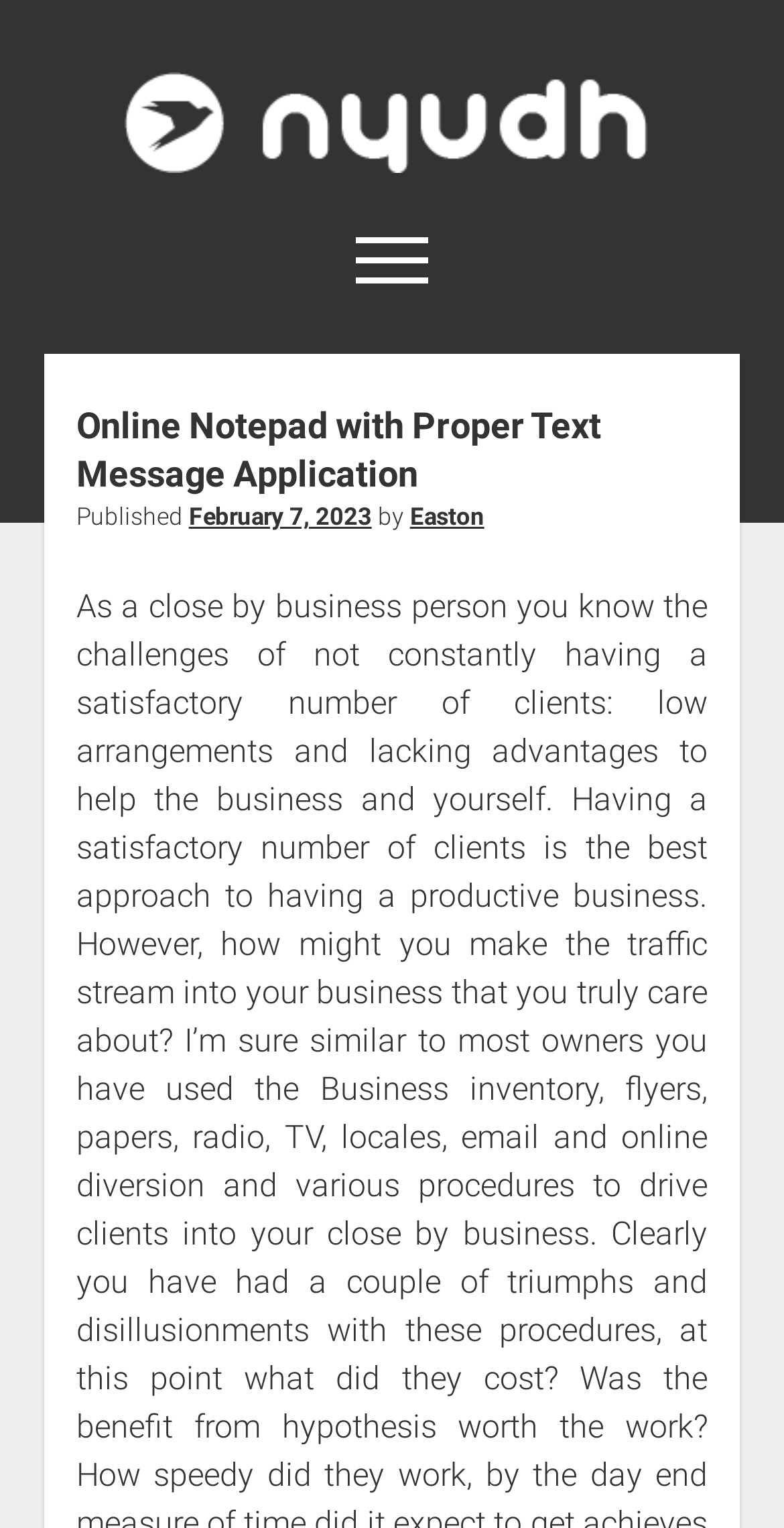Given the content of the image, can you provide a detailed answer to the question?
What is the name of the application?

The name of the application can be found in the top-left corner of the webpage, where it says 'Nyudh Nyudh' and has an image with the same name.